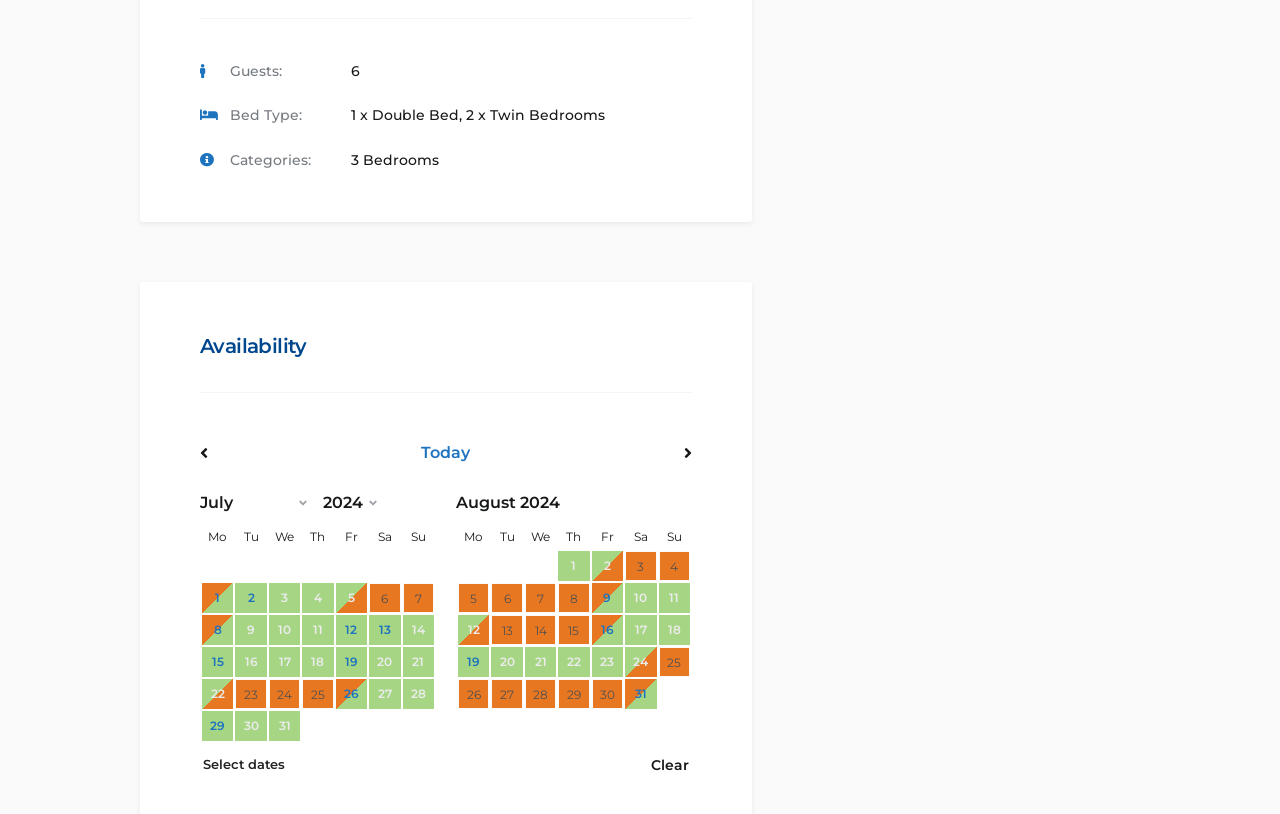Point out the bounding box coordinates of the section to click in order to follow this instruction: "Click on the '1' link".

[0.158, 0.716, 0.182, 0.753]